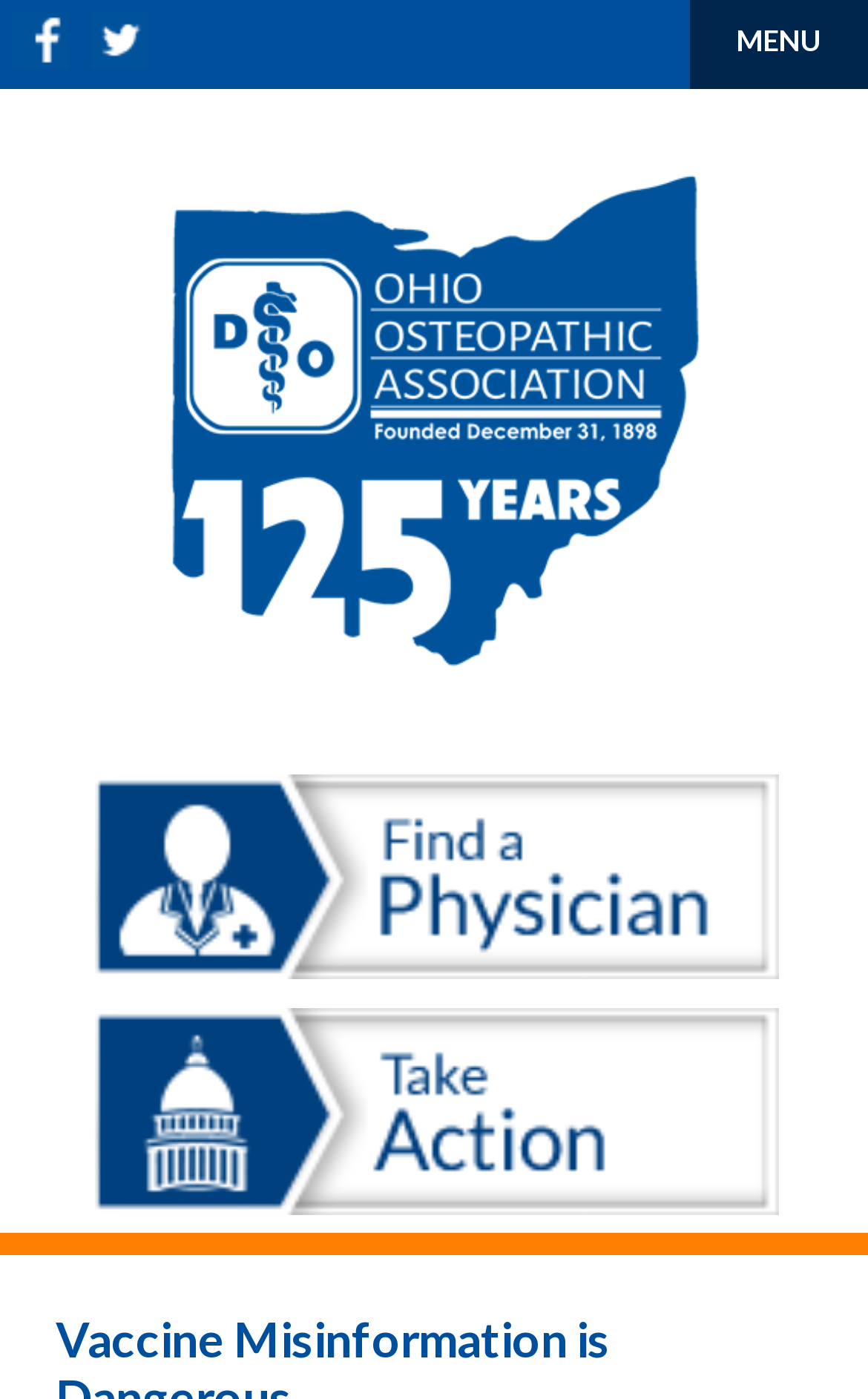Provide a short answer to the following question with just one word or phrase: What is the text of the static text element?

MENU